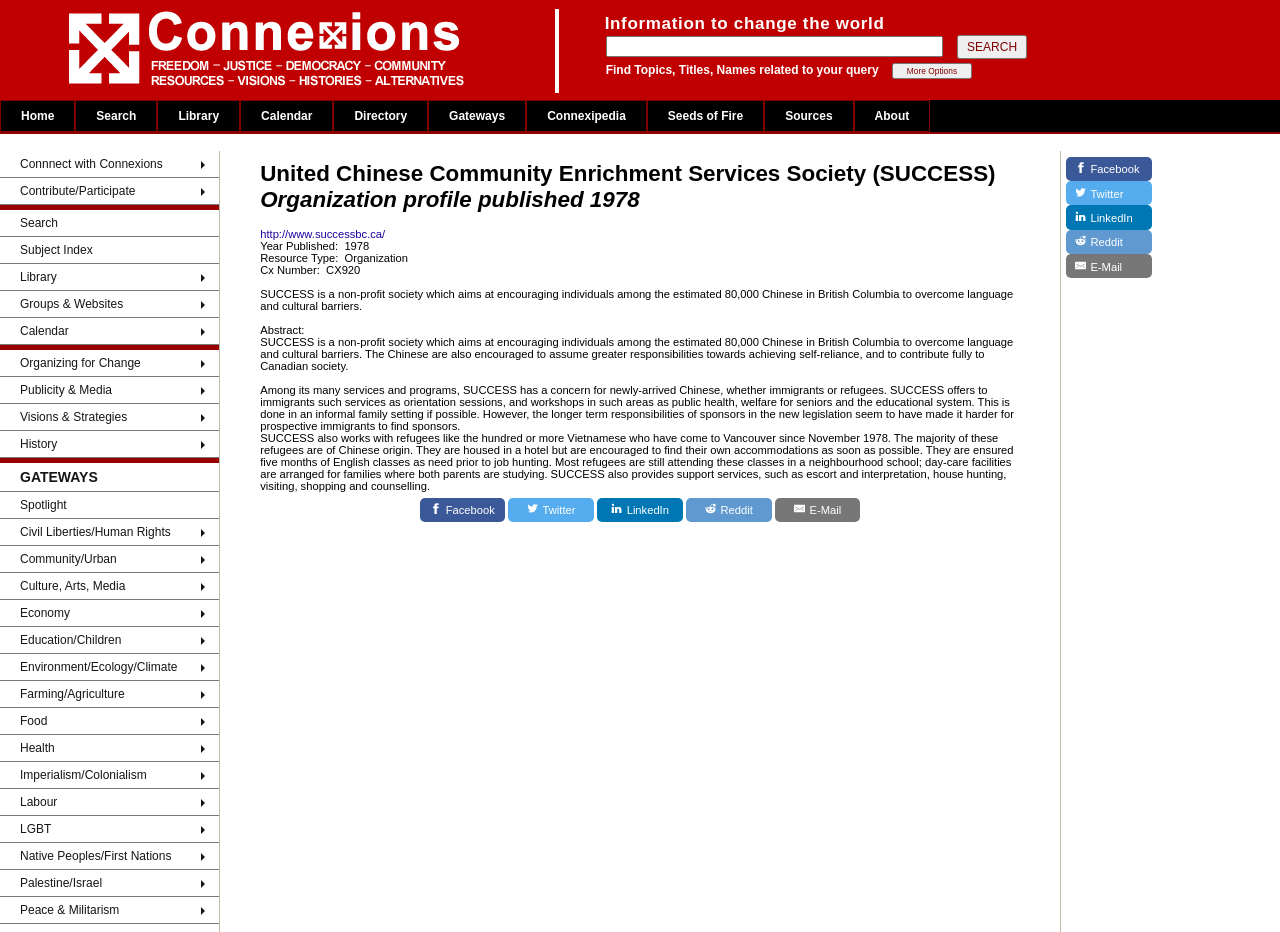Identify the bounding box coordinates of the specific part of the webpage to click to complete this instruction: "Explore the 'Connexipedia'".

[0.411, 0.142, 0.505, 0.156]